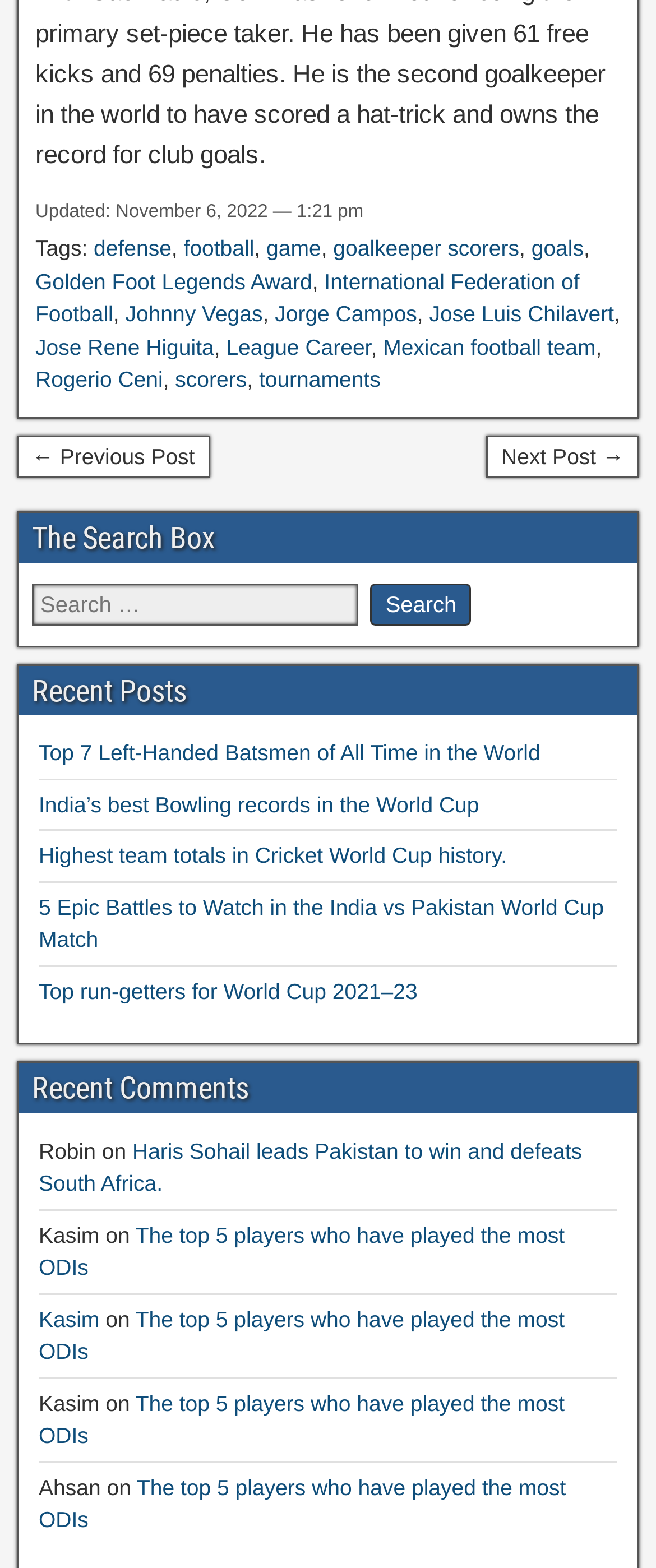Reply to the question below using a single word or brief phrase:
What is the purpose of the search box?

To search for content